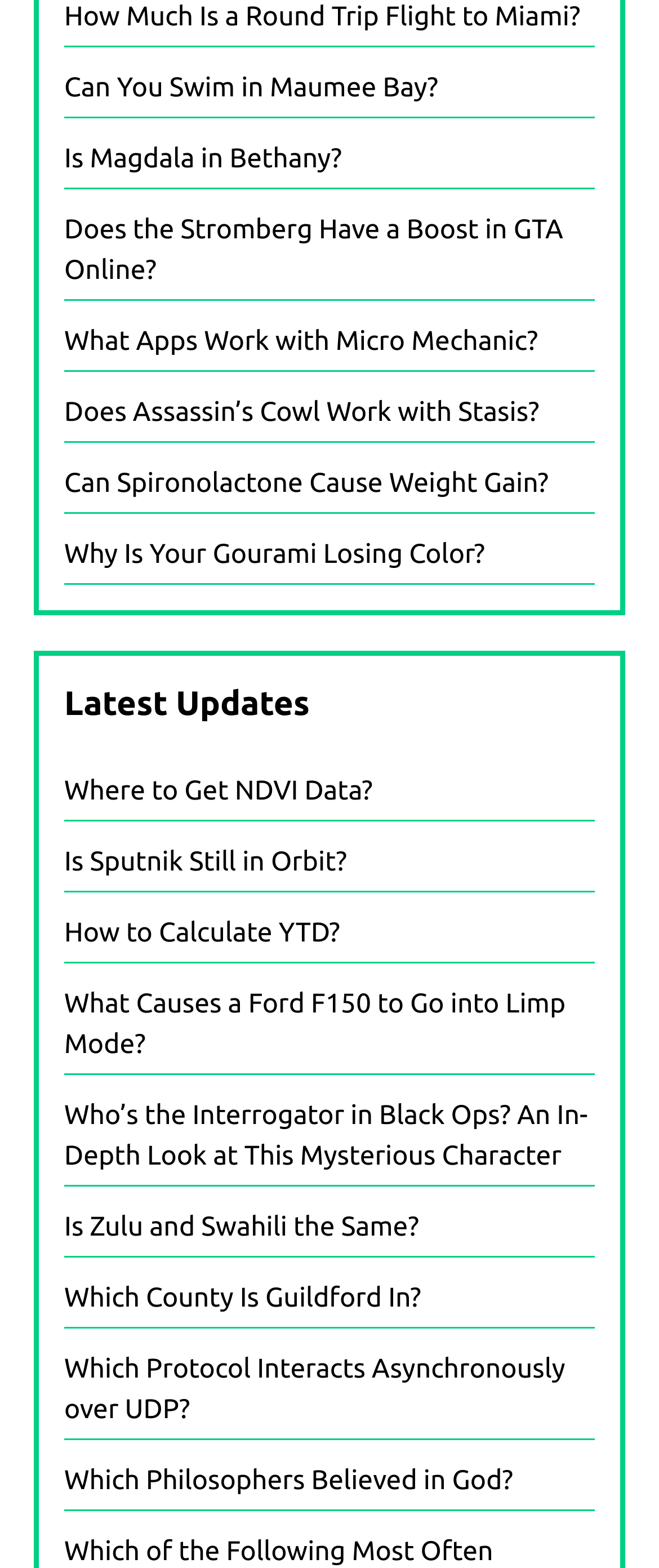Specify the bounding box coordinates of the element's area that should be clicked to execute the given instruction: "Learn about 'Which Philosophers Believed in God?'". The coordinates should be four float numbers between 0 and 1, i.e., [left, top, right, bottom].

[0.097, 0.935, 0.778, 0.954]